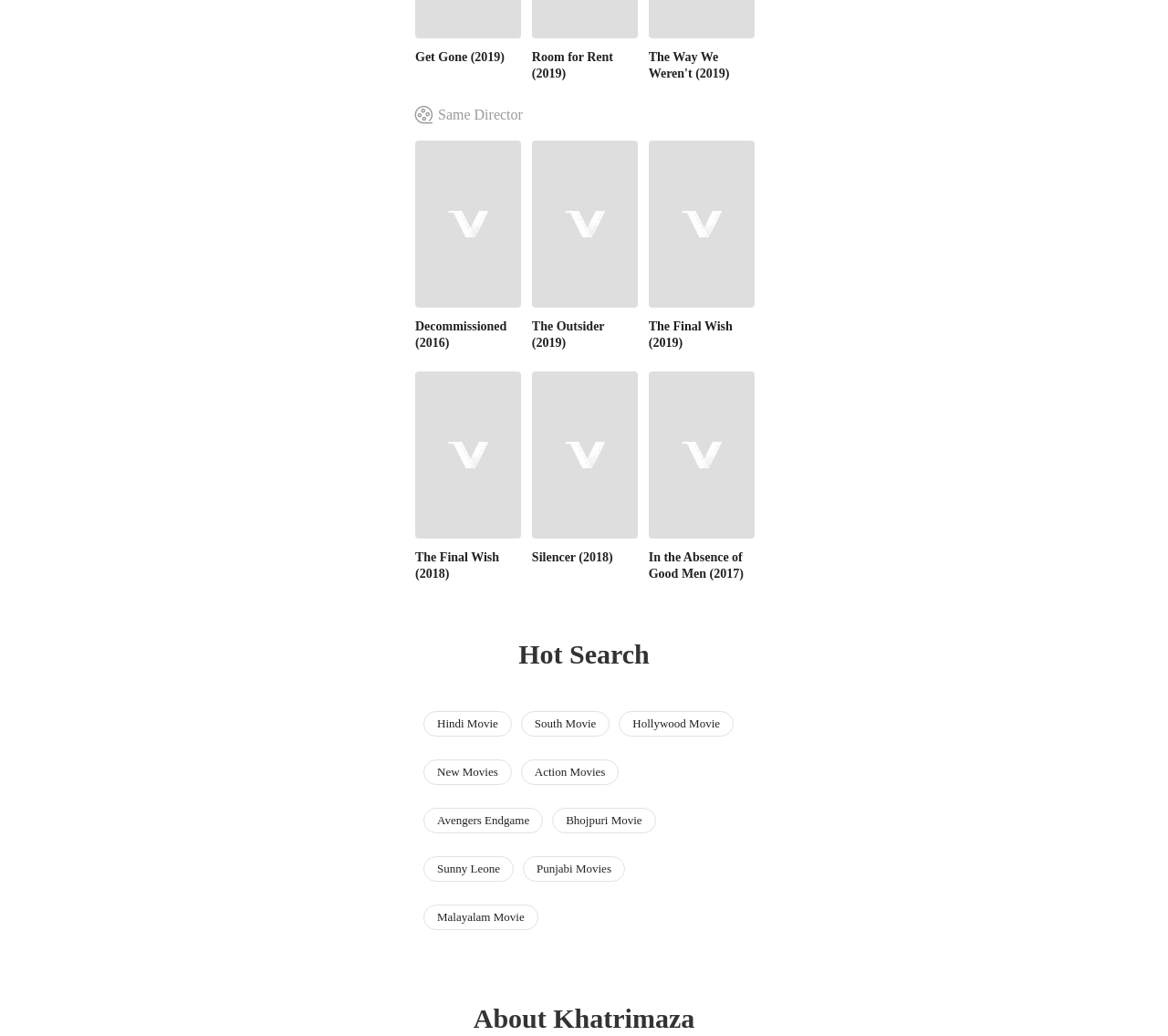Using the provided description: "The Final Wish (2018)", find the bounding box coordinates of the corresponding UI element. The output should be four float numbers between 0 and 1, in the format [left, top, right, bottom].

[0.355, 0.359, 0.446, 0.56]